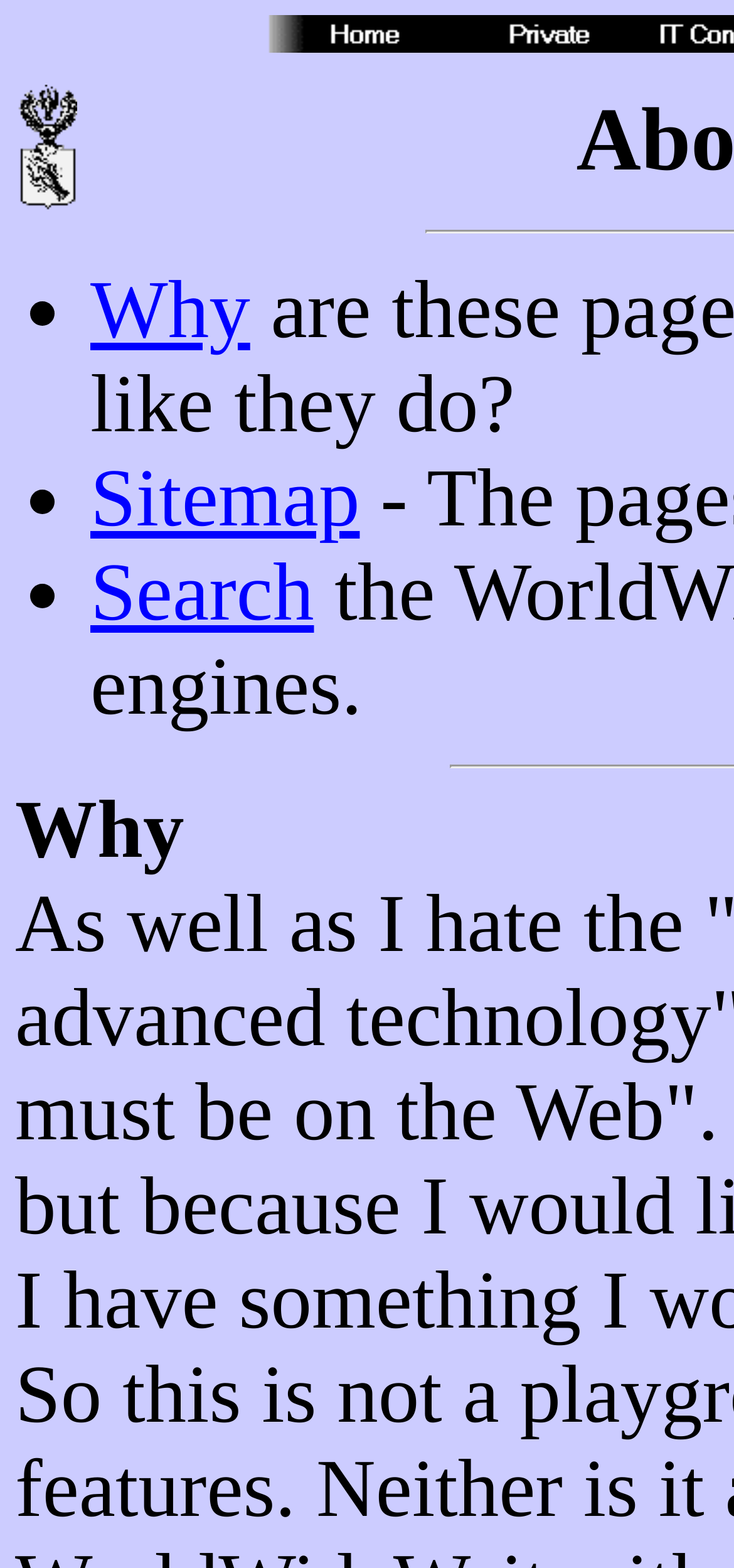Detail the webpage's structure and highlights in your description.

The webpage is about a website's information, as indicated by the title "About this Web-site". At the top left corner, there is a "Home" image. Below the image, there is a list of links, each preceded by a bullet point. The links are "Why", "Sitemap", and "Search", listed in that order from top to bottom. To the right of the list, there is a static text "Why", which is likely a heading or a title.